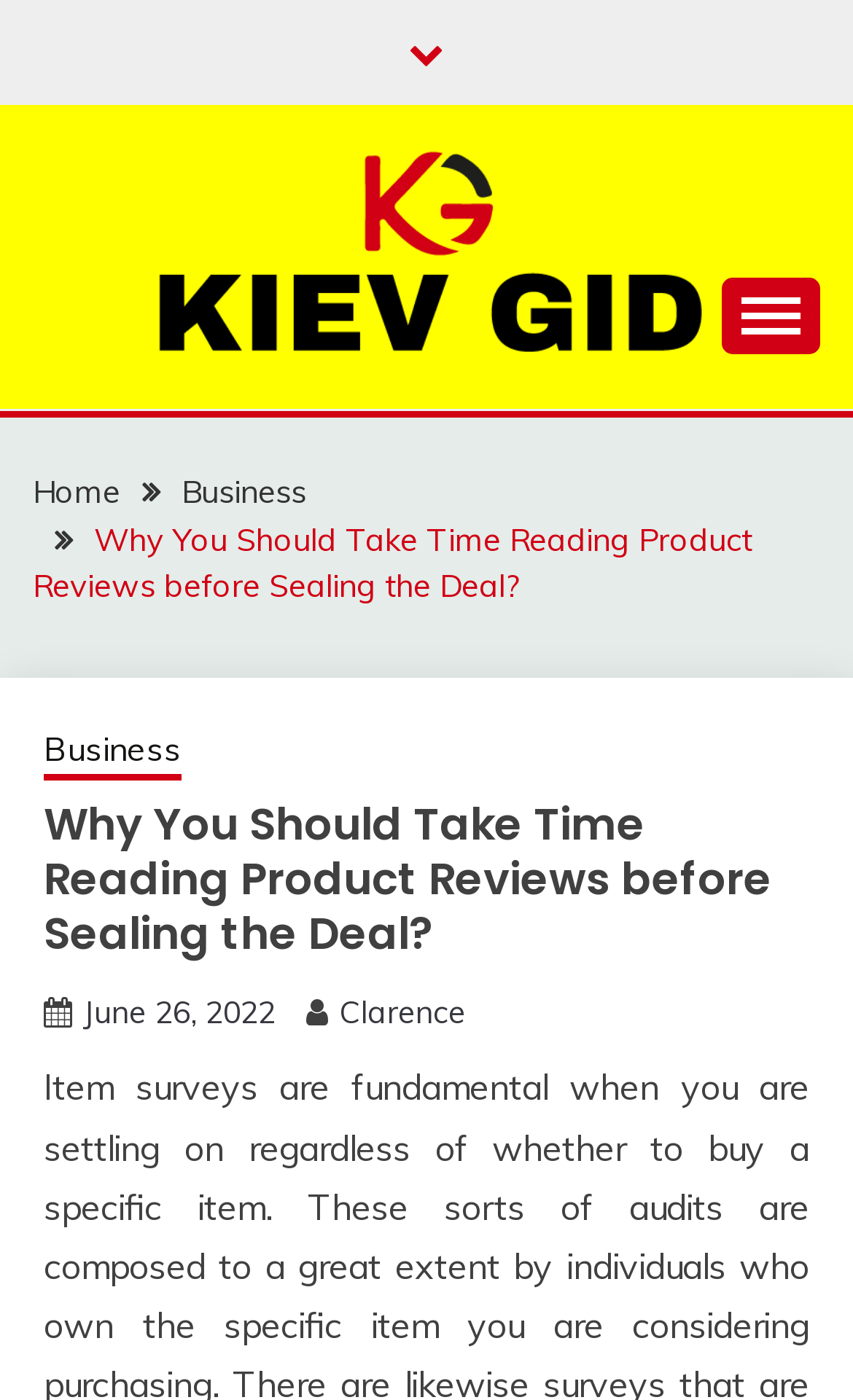Using the webpage screenshot and the element description parent_node: Skip to content, determine the bounding box coordinates. Specify the coordinates in the format (top-left x, top-left y, bottom-right x, bottom-right y) with values ranging from 0 to 1.

[0.805, 0.926, 0.923, 0.99]